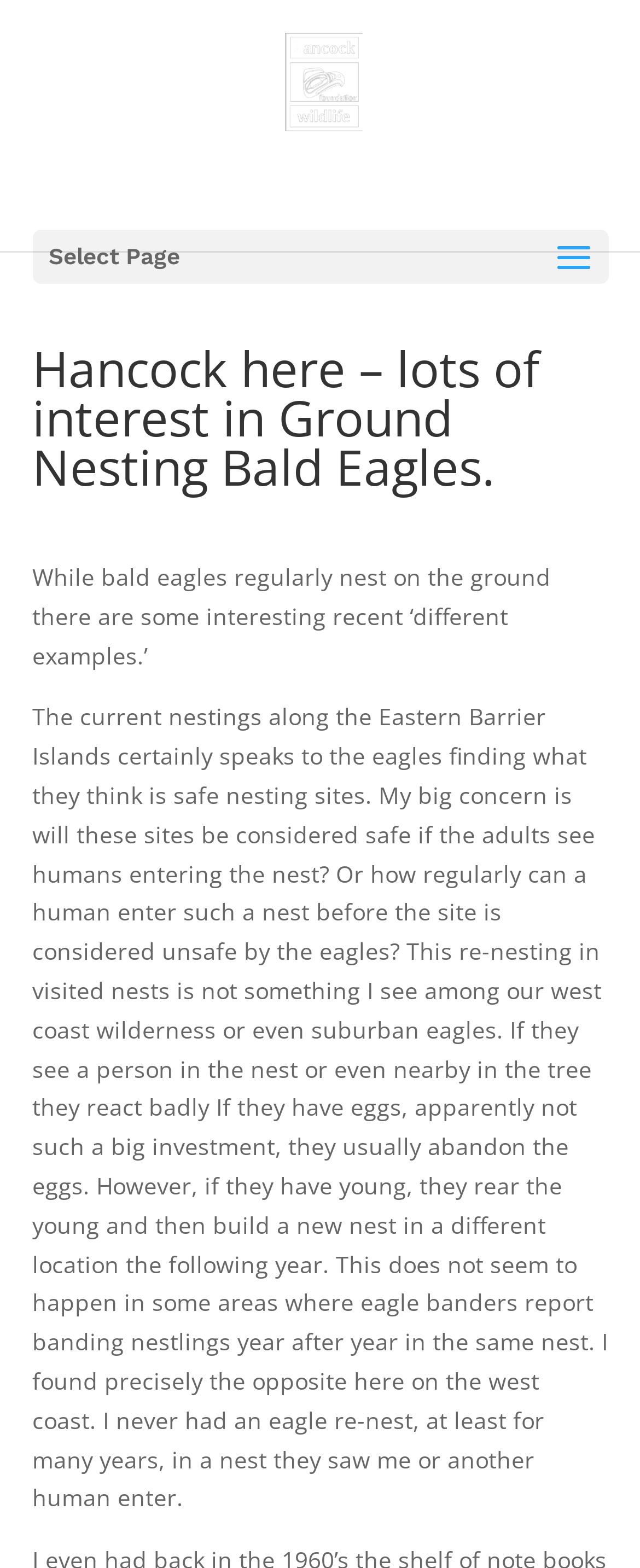What is the main title displayed on this webpage?

Hancock here – lots of interest in Ground Nesting Bald Eagles.